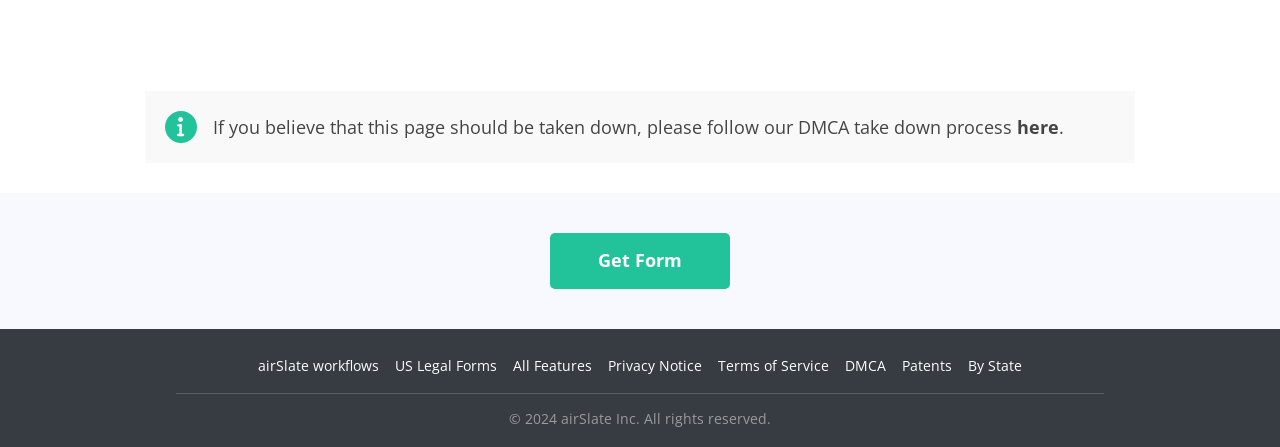Respond to the following question using a concise word or phrase: 
What is the copyright year?

2024